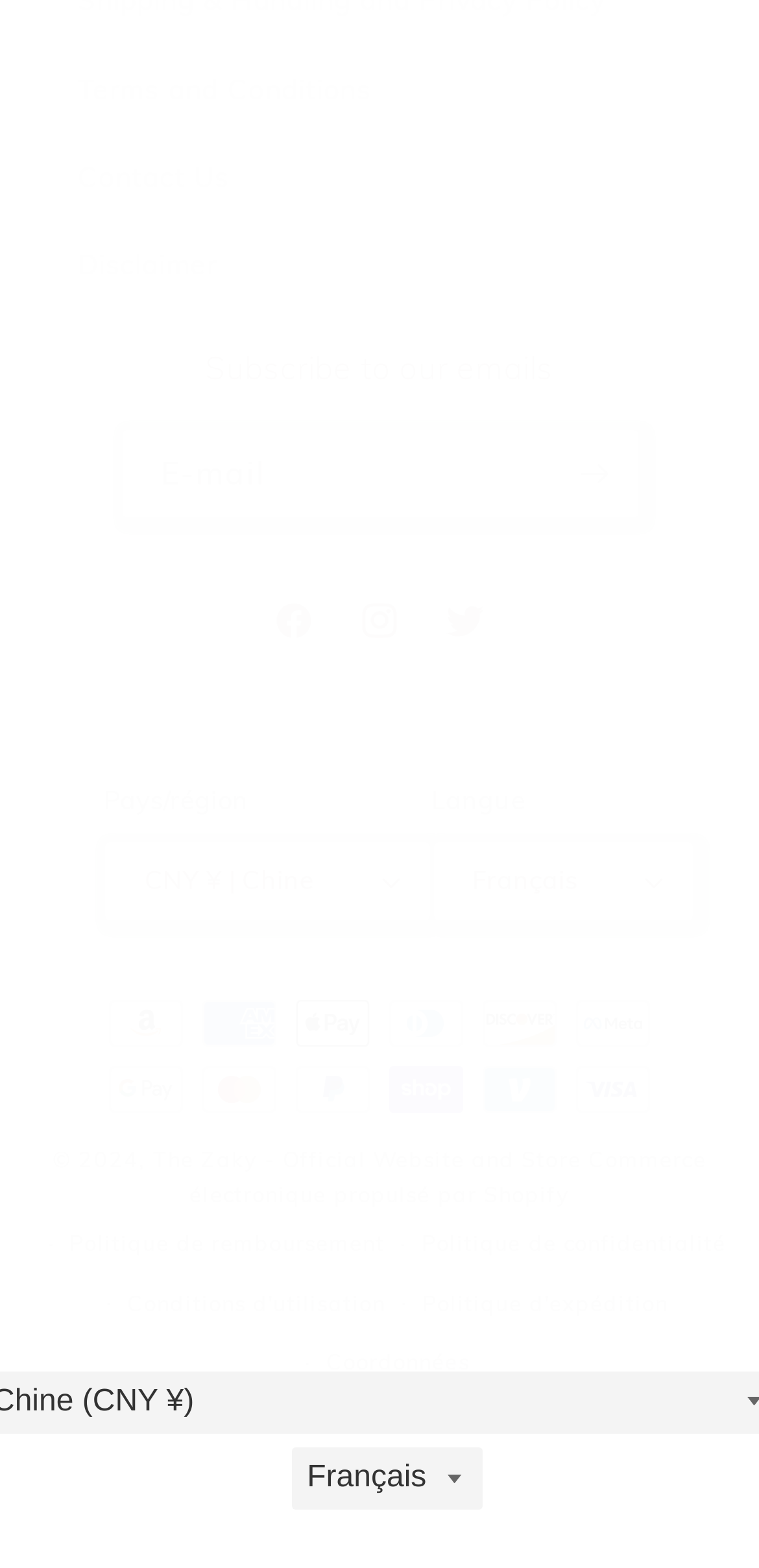Respond to the question below with a concise word or phrase:
What payment methods are accepted?

Multiple